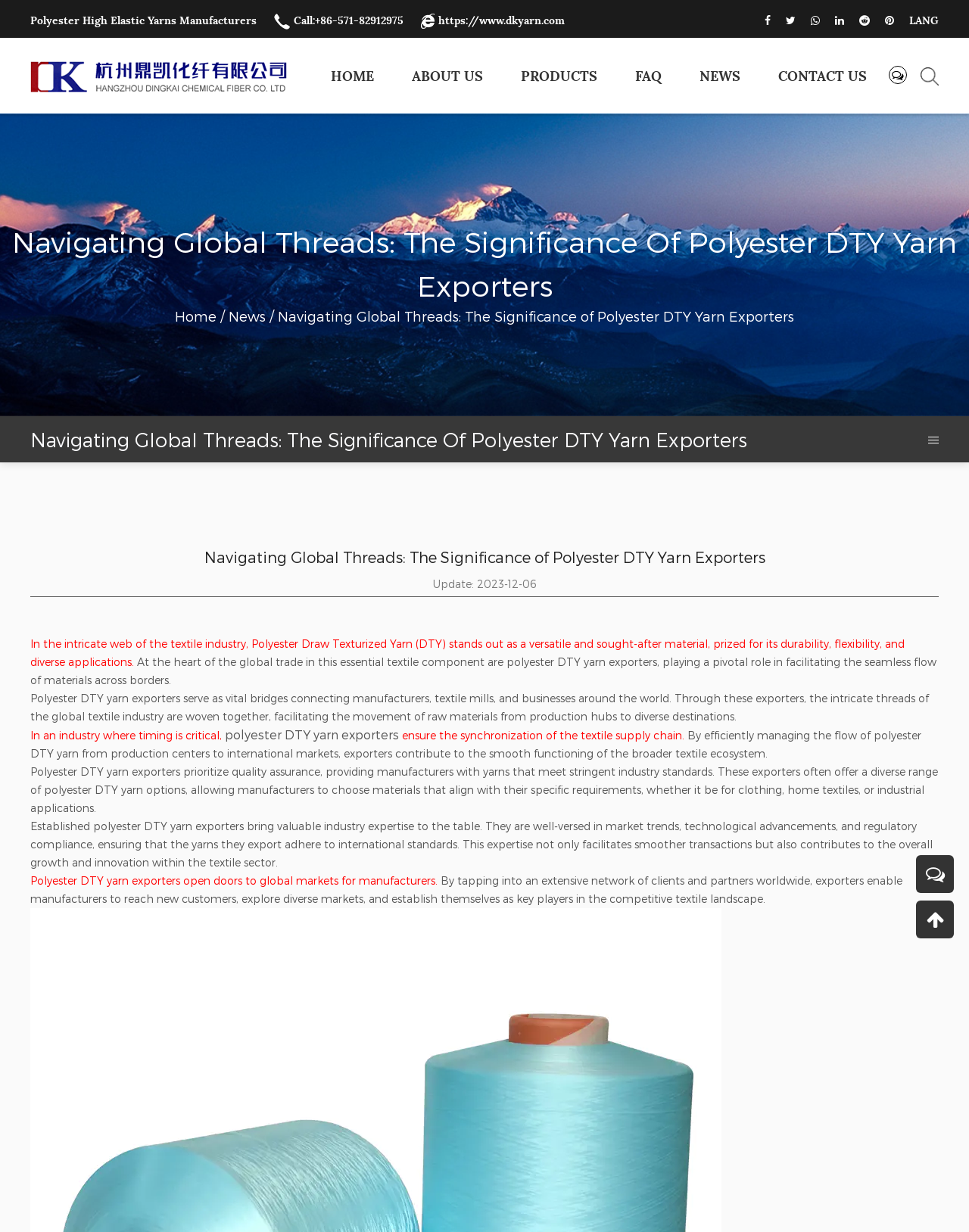Highlight the bounding box coordinates of the region I should click on to meet the following instruction: "Contact Hangzhou Dingkai Chemical Fibre Co., Ltd.".

[0.803, 0.032, 0.895, 0.093]